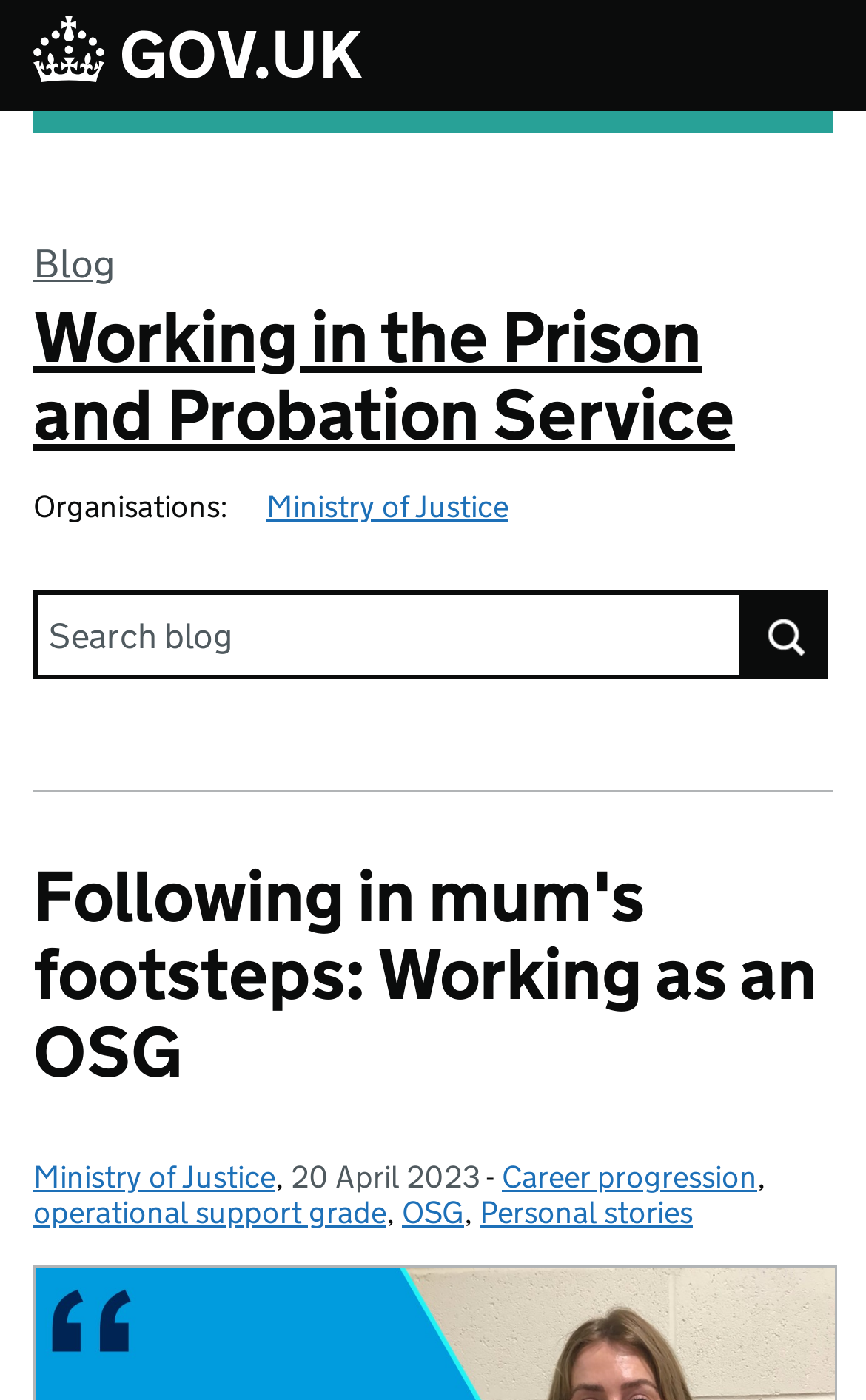Give a detailed account of the webpage, highlighting key information.

The webpage appears to be a blog post from the Ministry of Justice, specifically from the "Working in the Prison and Probation Service" section. At the top-left corner, there is a link to skip to the main content. Next to it, there is a link to the GOV.UK website, accompanied by a small GOV.UK logo.

Below these elements, there is a banner with the blog name "Working in the Prison and Probation Service". Within this banner, there is a heading that reads "Blog Working in the Prison and Probation Service", which is divided into two links: "Blog" and "Working in the Prison and Probation Service".

Underneath the banner, there is a description list with a term "Organisations:" and a detail link to the "Ministry of Justice". To the right of this list, there is a search bar with a label "Search for:" and a search button.

The main content of the blog post starts below the search bar. The title of the post is "Following in mum's footsteps: Working as an OSG", which is a heading. Below the title, there is information about the post, including the author, posted date, and categories. The categories include "Career progression", "operational support grade", "OSG", and "Personal stories", each with a corresponding link.

Overall, the webpage has a clear structure, with a prominent banner and a clear separation between the main content and the search bar. The use of headings and links helps to organize the information and make it easy to navigate.